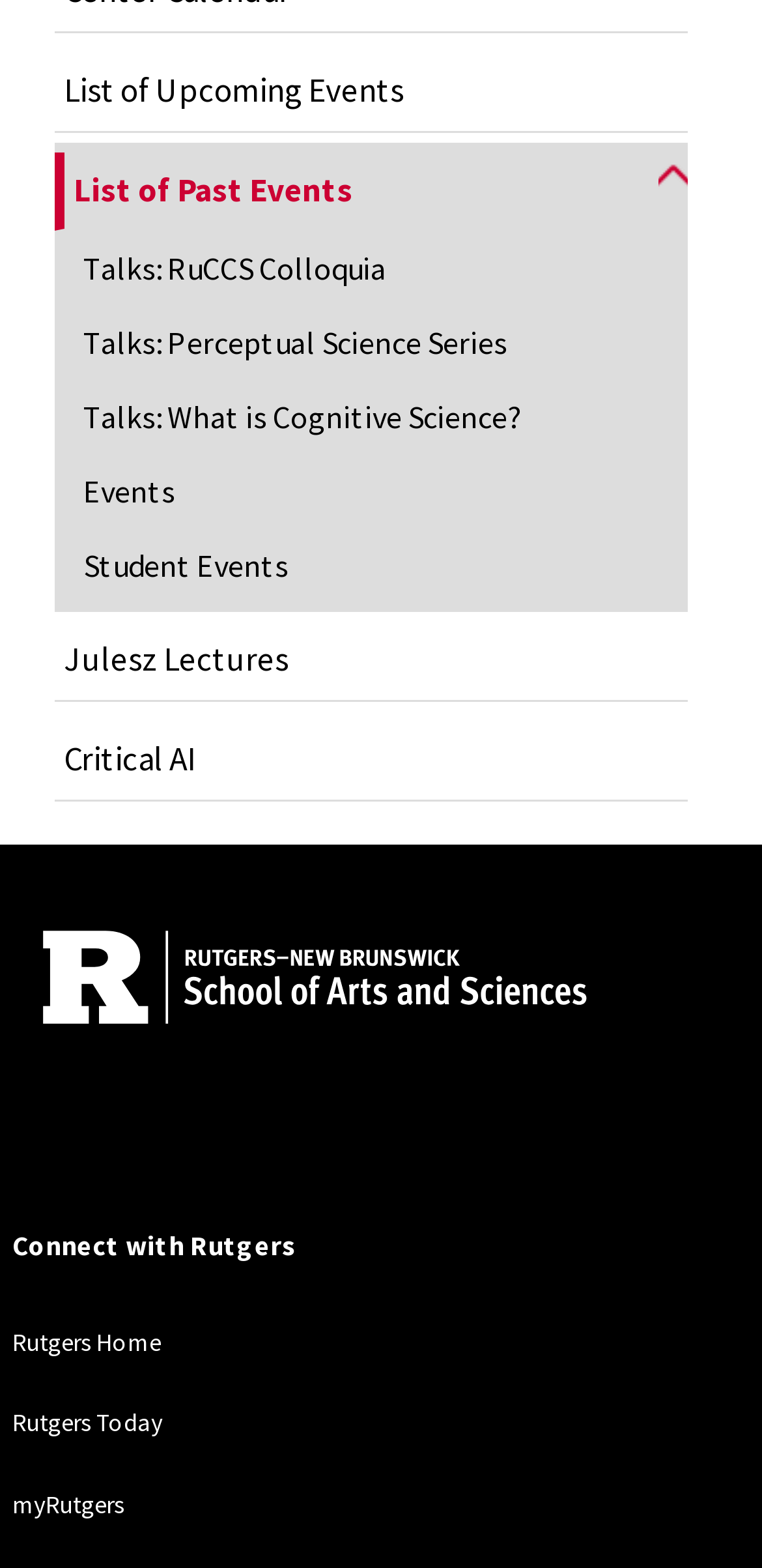Highlight the bounding box coordinates of the element you need to click to perform the following instruction: "Visit Rutgers Home."

[0.016, 0.845, 0.211, 0.865]